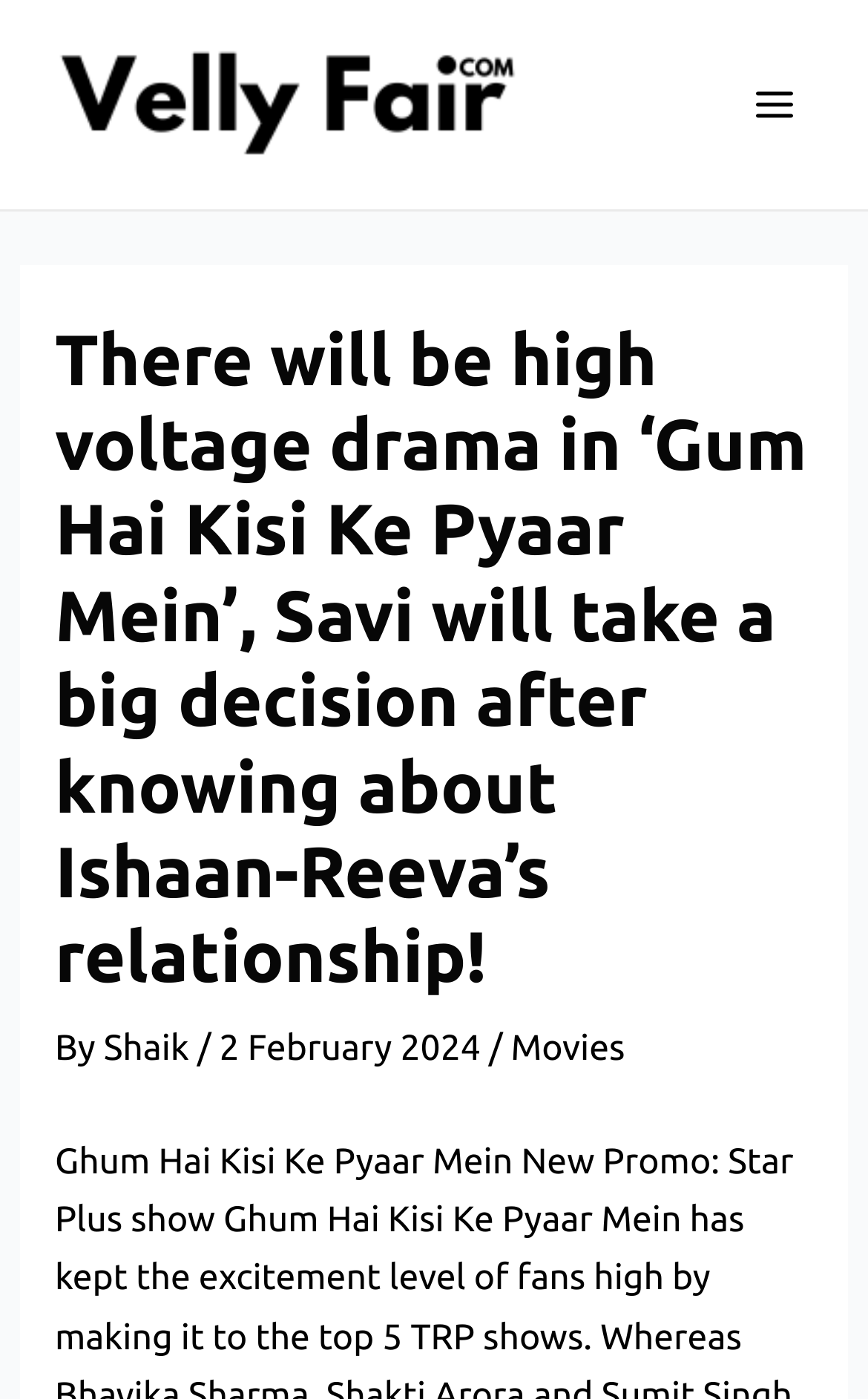Bounding box coordinates should be in the format (top-left x, top-left y, bottom-right x, bottom-right y) and all values should be floating point numbers between 0 and 1. Determine the bounding box coordinate for the UI element described as: Main Menu

[0.836, 0.039, 0.949, 0.109]